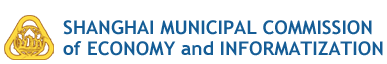What areas does the commission focus on? Refer to the image and provide a one-word or short phrase answer.

Industrial development, etc.